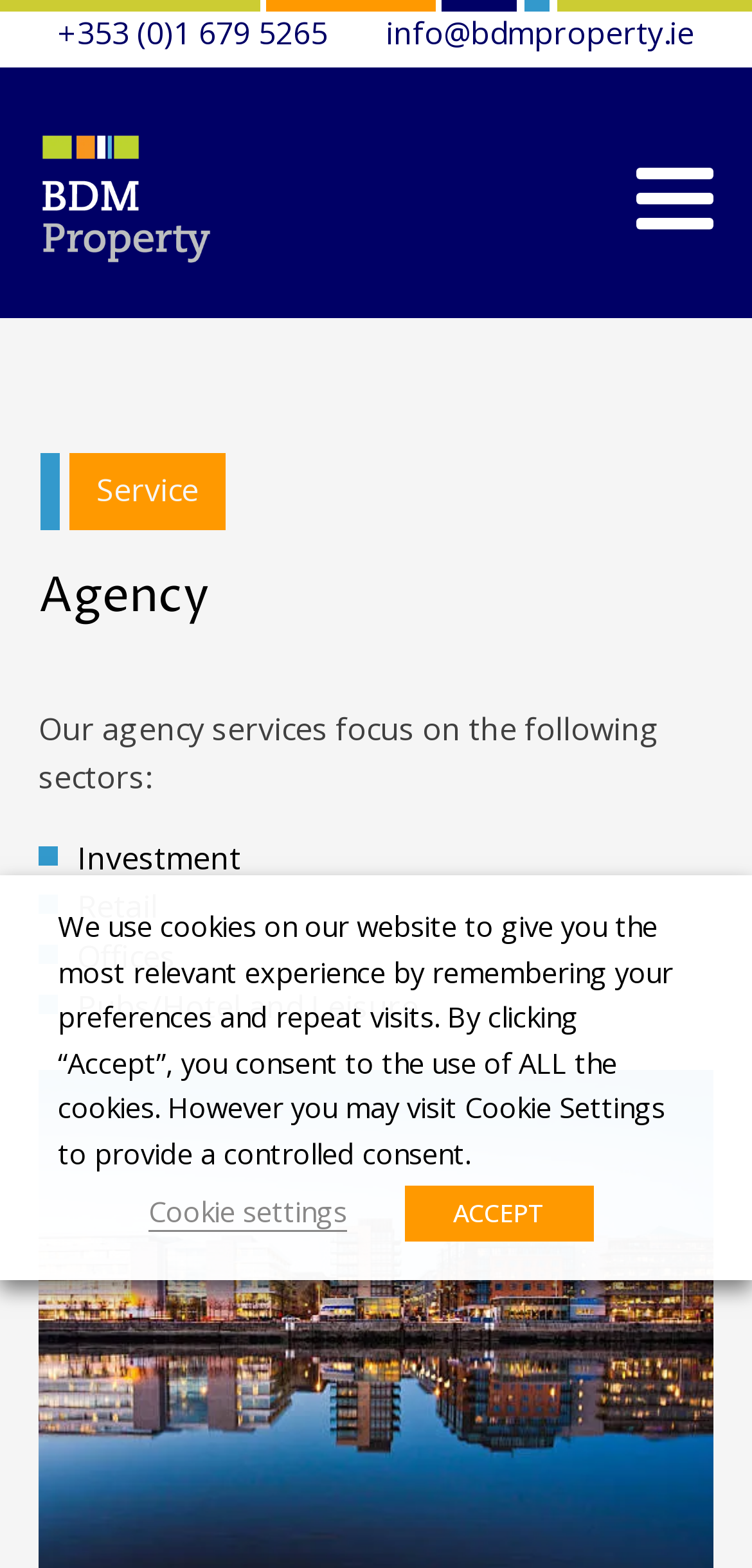Describe all the significant parts and information present on the webpage.

The webpage is about BDM Properties, an agency that provides services in various sectors. At the top left corner, there is a BDM logo, an image that serves as a link. Below the logo, there are two links: a phone number "+353 (0)1 679 5265" and an email address "info@bdmproperty.ie". 

The main content of the webpage is divided into sections. The first section is headed by a title "Agency" and has a subheading "Service". Below the subheading, there is a paragraph of text that explains the agency's services, focusing on specific sectors. 

These sectors are listed below the paragraph, including "Investment", "Retail", "Offices", and "Pubs/Hotel and Leisure". Each sector is represented by a separate text element, arranged vertically.

At the bottom of the page, there is a cookie consent dialog box. The dialog box contains a text description explaining the use of cookies on the website and provides options for users to manage their cookie preferences. There are two buttons within the dialog box: "Cookie settings" and "ACCEPT". The "Cookie settings" button is currently focused.